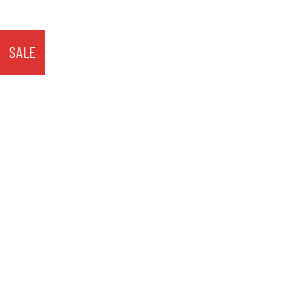Paint a vivid picture with your description of the image.

This image prominently features a bright red banner labeled "SALE" in bold, white letters, indicating a promotional offer. The banner is positioned in the upper left corner, drawing attention to special discounts or deals available, which is likely relevant to apparel or merchandise being sold on the website. Its vibrant color contrasts sharply with the surrounding space, making it stand out and easily noticeable for potential shoppers browsing through product listings. This visual cue aims to entice customers to take advantage of current sales, enhancing the shopping experience.